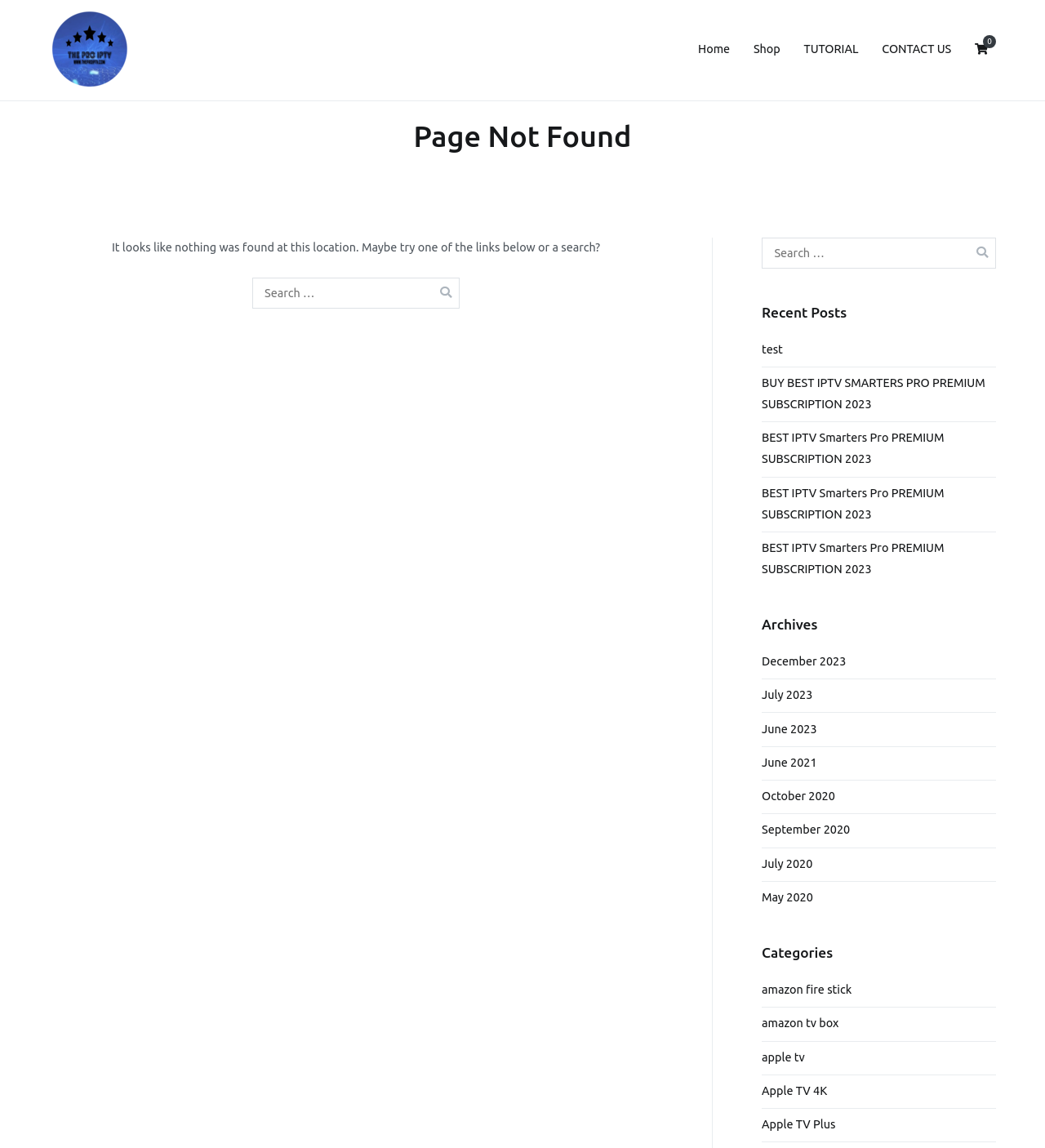Determine the bounding box coordinates of the clickable region to execute the instruction: "Read the recent post 'test'". The coordinates should be four float numbers between 0 and 1, denoted as [left, top, right, bottom].

[0.729, 0.291, 0.749, 0.319]